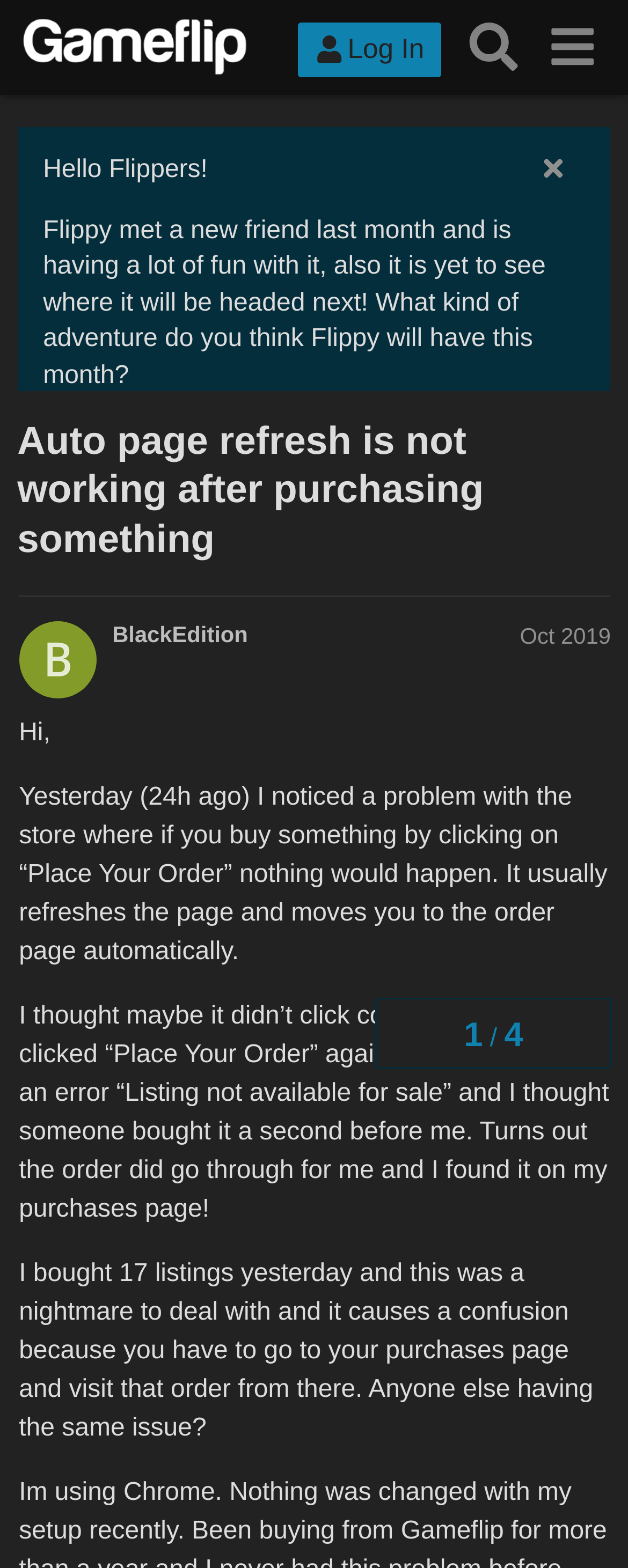Identify the bounding box of the HTML element described here: "alt="Gameflip Forum"". Provide the coordinates as four float numbers between 0 and 1: [left, top, right, bottom].

[0.027, 0.01, 0.401, 0.05]